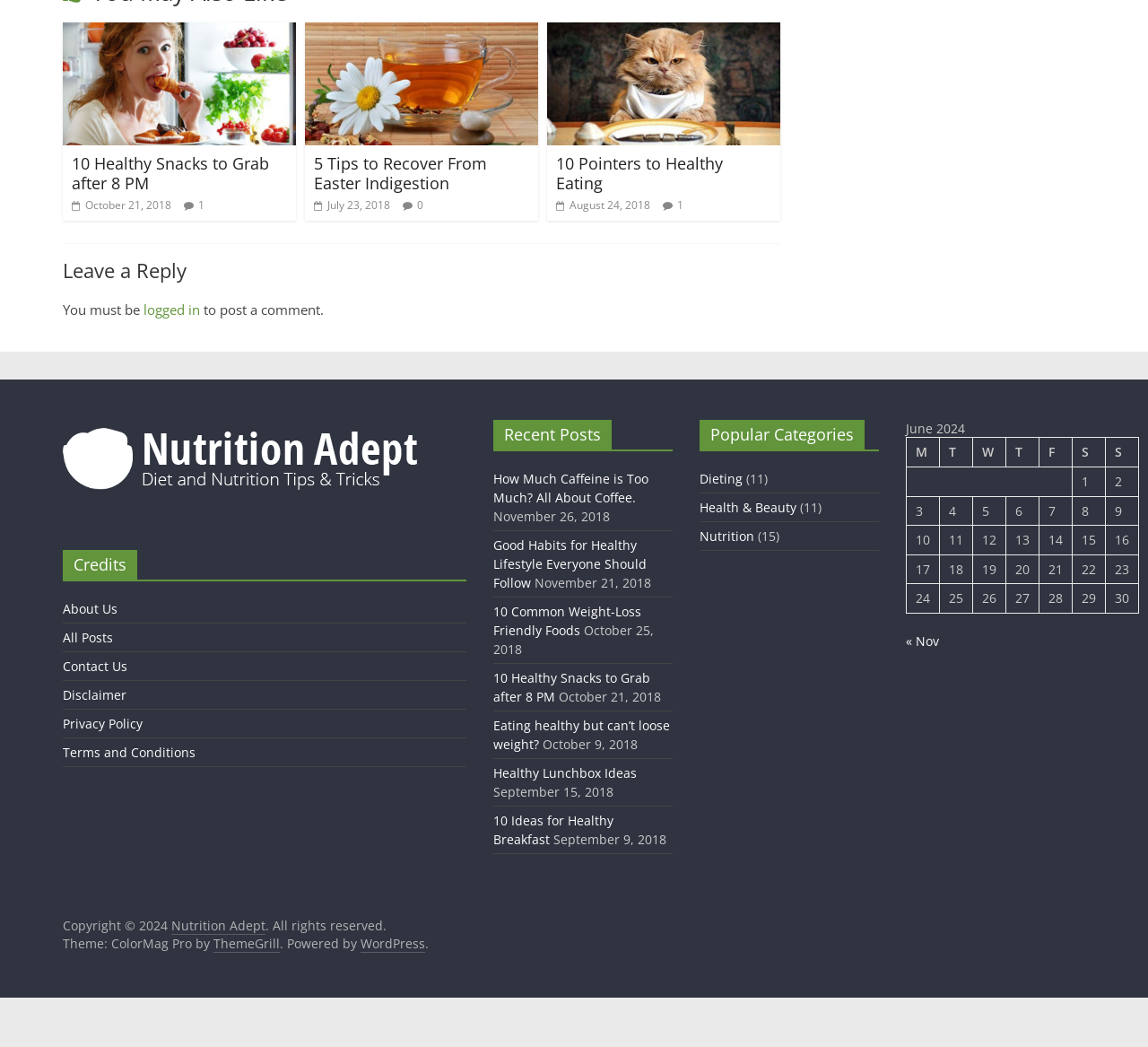Using the details in the image, give a detailed response to the question below:
What is the category with the most articles?

The category with the most articles can be found in the popular categories section. The category 'Nutrition' has 15 articles, which is the highest number among the listed categories.